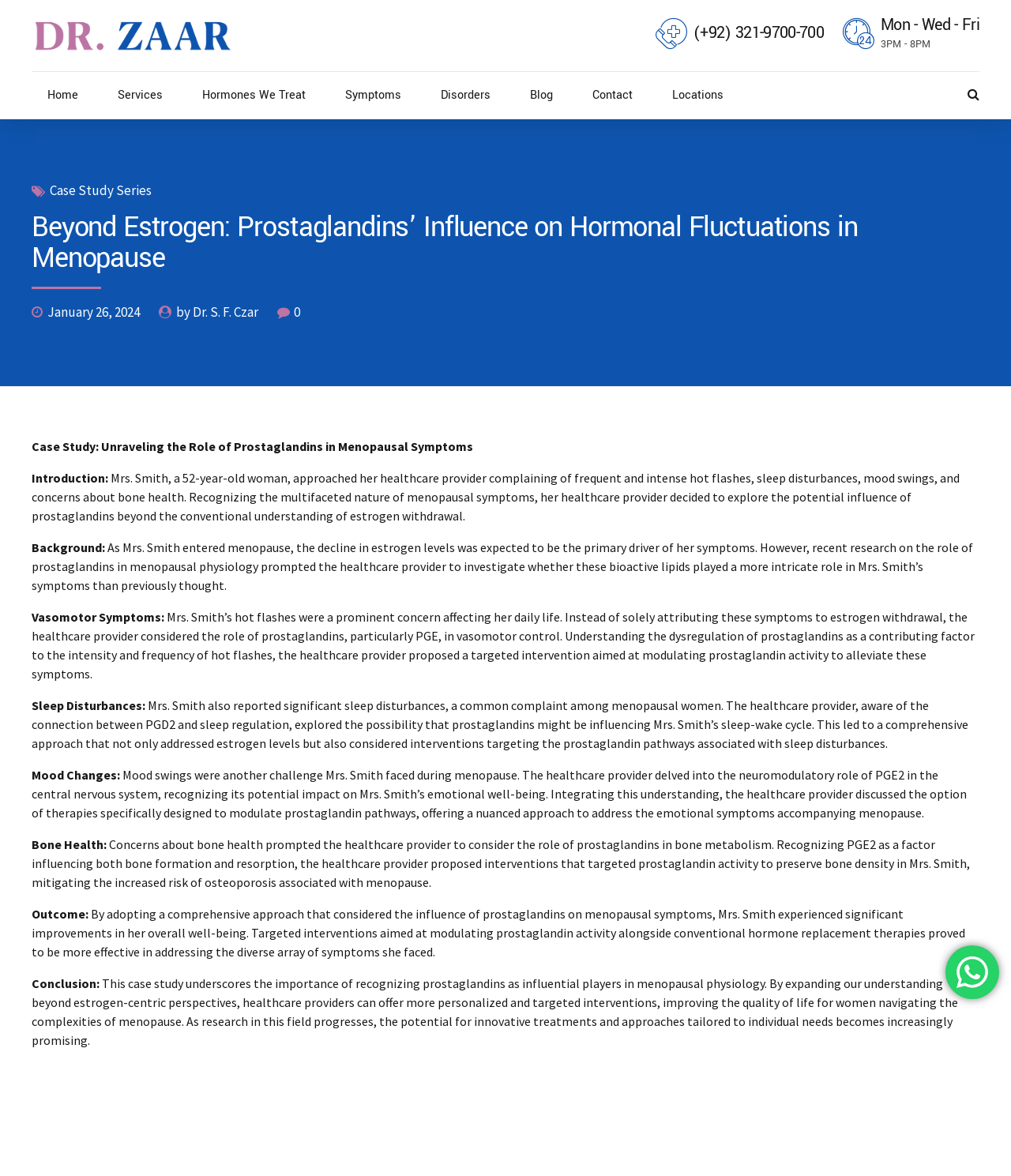Based on the visual content of the image, answer the question thoroughly: What is the age of Mrs. Smith?

The answer can be found in the section 'Introduction:' where it is written 'Mrs. Smith, a 52-year-old woman, approached her healthcare provider...'.